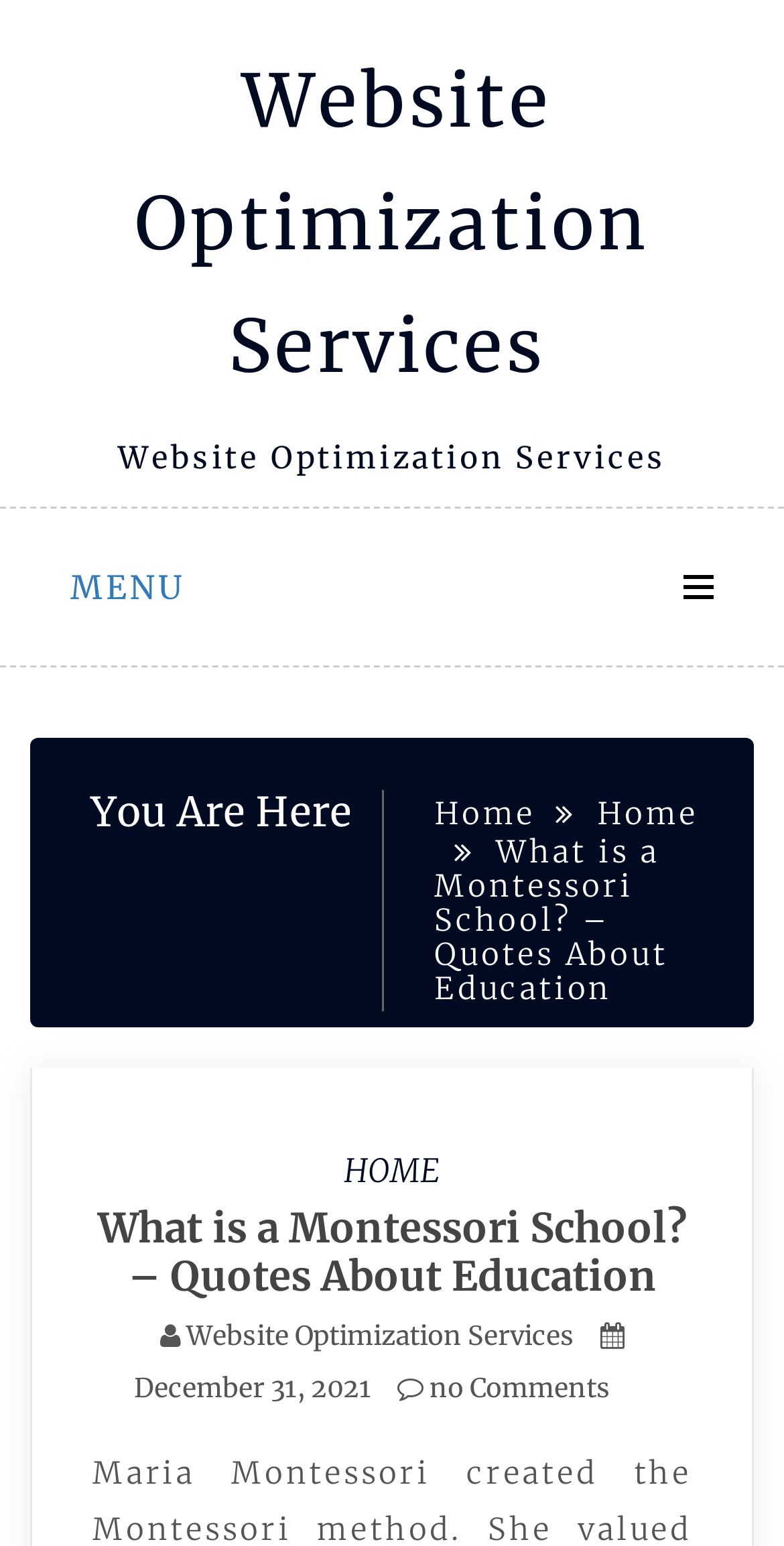Using the provided description no Comments, find the bounding box coordinates for the UI element. Provide the coordinates in (top-left x, top-left y, bottom-right x, bottom-right y) format, ensuring all values are between 0 and 1.

[0.506, 0.887, 0.778, 0.909]